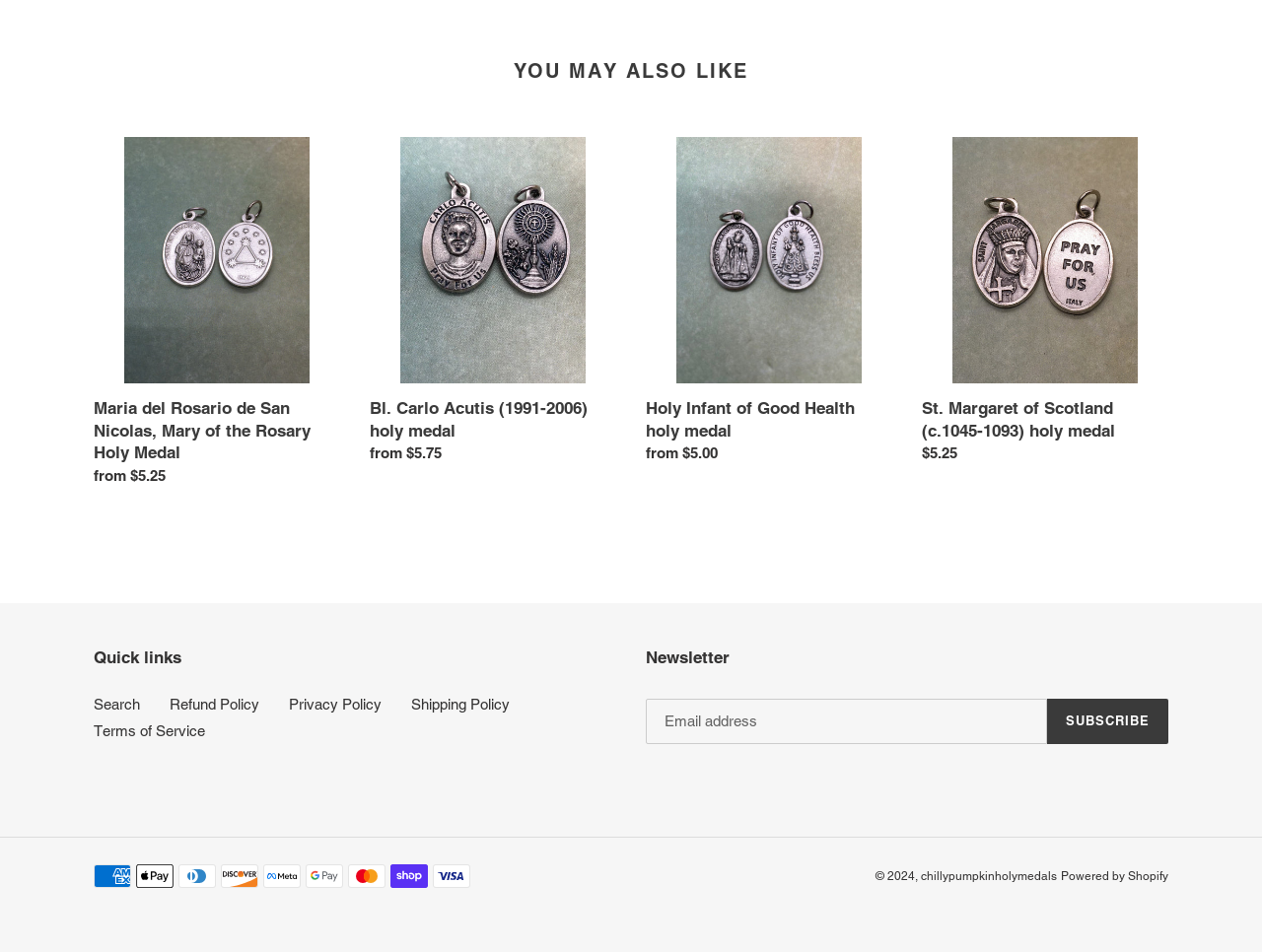Find the bounding box coordinates for the area you need to click to carry out the instruction: "Click the 'Powered by Shopify' link". The coordinates should be four float numbers between 0 and 1, indicated as [left, top, right, bottom].

[0.841, 0.913, 0.926, 0.928]